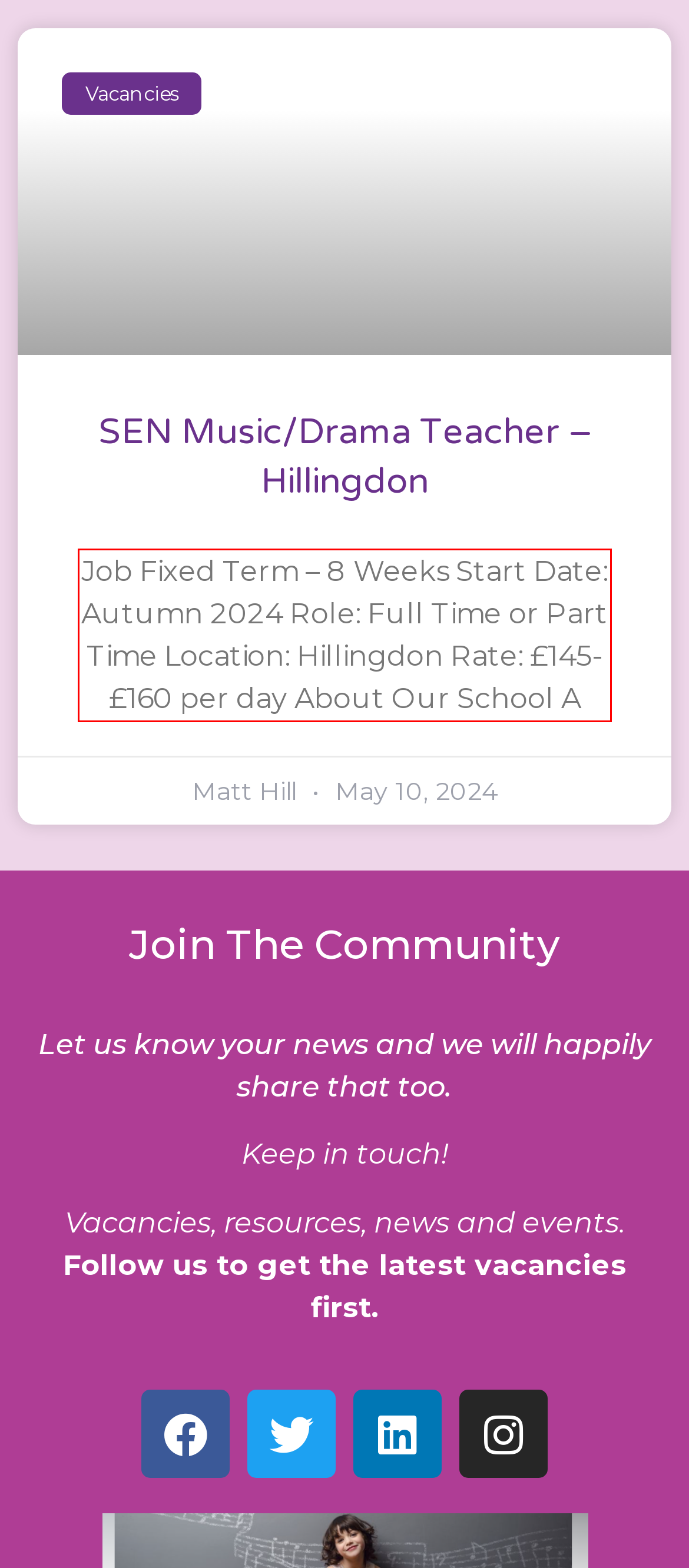Given a screenshot of a webpage with a red bounding box, please identify and retrieve the text inside the red rectangle.

Job Fixed Term – 8 Weeks Start Date: Autumn 2024 Role: Full Time or Part Time Location: Hillingdon Rate: £145-£160 per day About Our School A